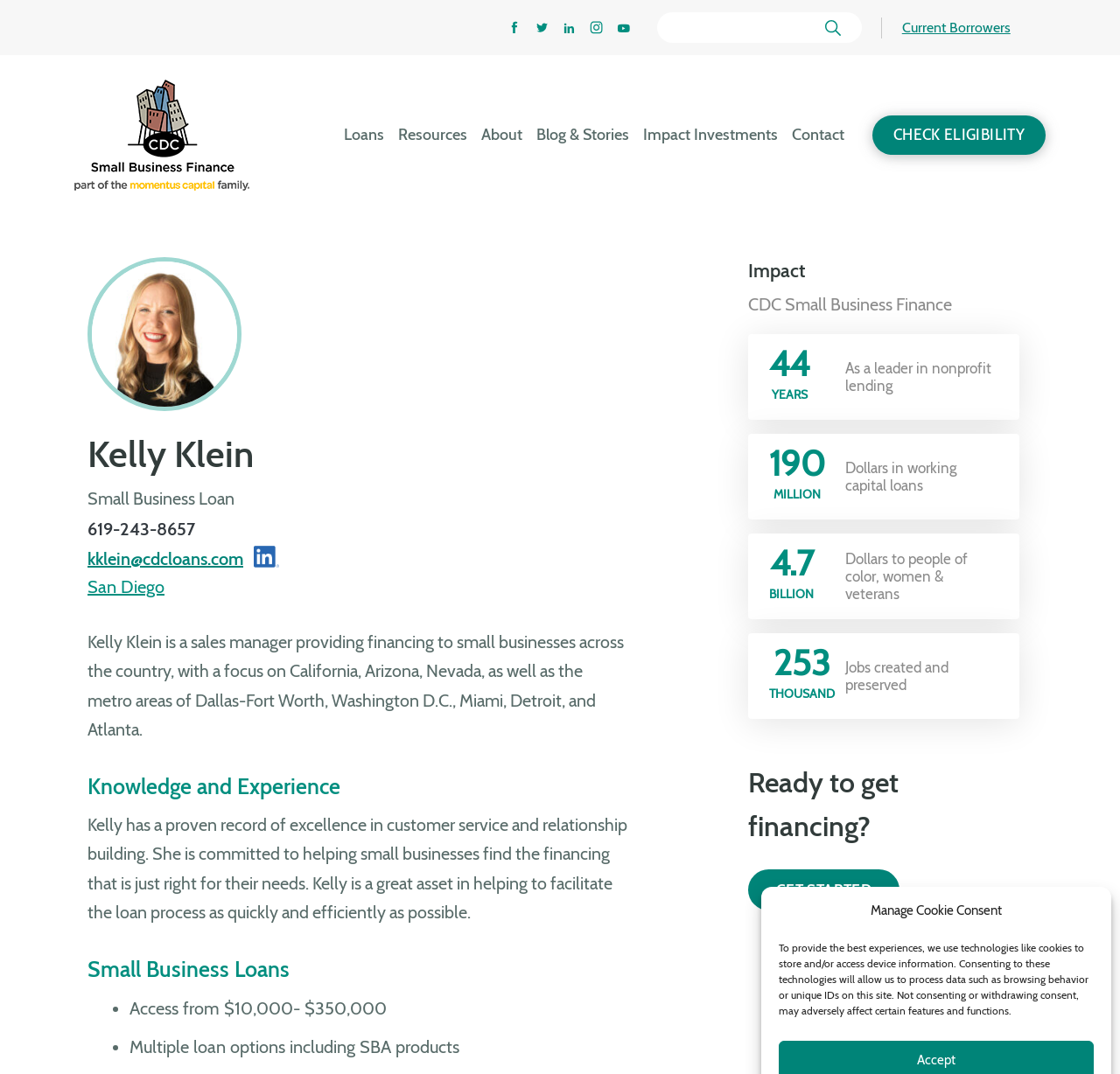Describe every aspect of the webpage comprehensively.

This webpage is about Kelly Klein, a dedicated loan officer who serves the DC, MD, and VA markets. At the top of the page, there are social media links to Facebook, Twitter, LinkedIn, Instagram, and YouTube, accompanied by their respective icons. Below these links, there is a textbox and a button.

The main content of the page is divided into sections. The first section has a heading "Kelly Klein" and displays Kelly's name, title, and contact information, including phone number and email address. There is also a link to her LinkedIn profile with an accompanying icon.

The next section describes Kelly's role as a sales manager, providing financing to small businesses across the country, with a focus on specific regions. This section also highlights her commitment to helping small businesses find the right financing for their needs.

The following section is titled "Knowledge and Experience" and describes Kelly's proven record of excellence in customer service and relationship building. It also mentions her ability to facilitate the loan process efficiently.

The "Small Business Loans" section lists the features of the loans, including access to $10,000 to $350,000 and multiple loan options, including SBA products.

On the right side of the page, there is a section titled "Impact" that highlights the achievements of CDC Small Business Finance, including 44 years of experience, $190 million in working capital loans, $4.7 billion in loans to people of color, women, and veterans, and 253,000 jobs created and preserved.

Finally, there is a call-to-action section titled "Ready to get financing?" with a "GET STARTED" link.